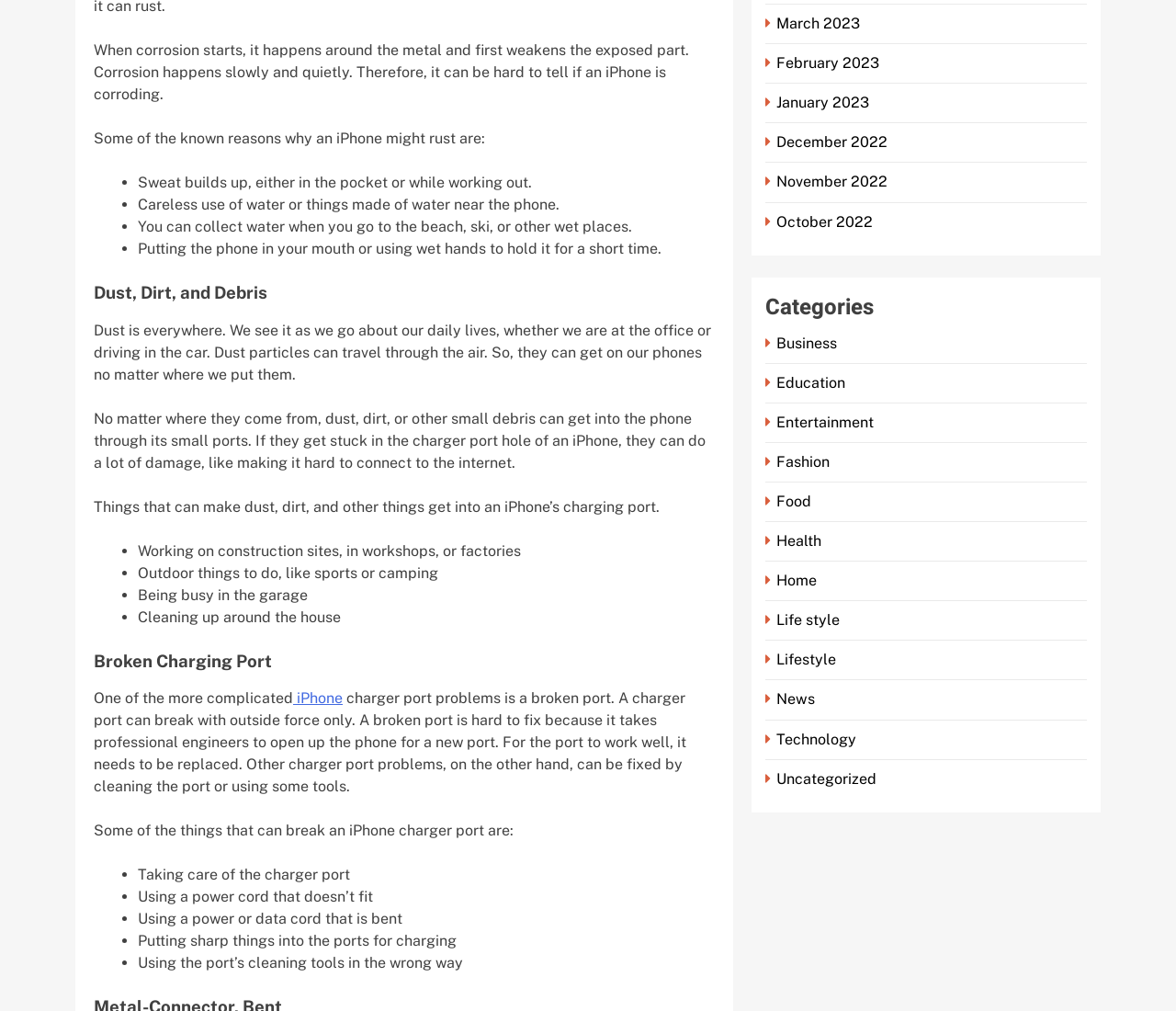Identify and provide the bounding box coordinates of the UI element described: "Lifestyle". The coordinates should be formatted as [left, top, right, bottom], with each number being a float between 0 and 1.

[0.651, 0.644, 0.715, 0.661]